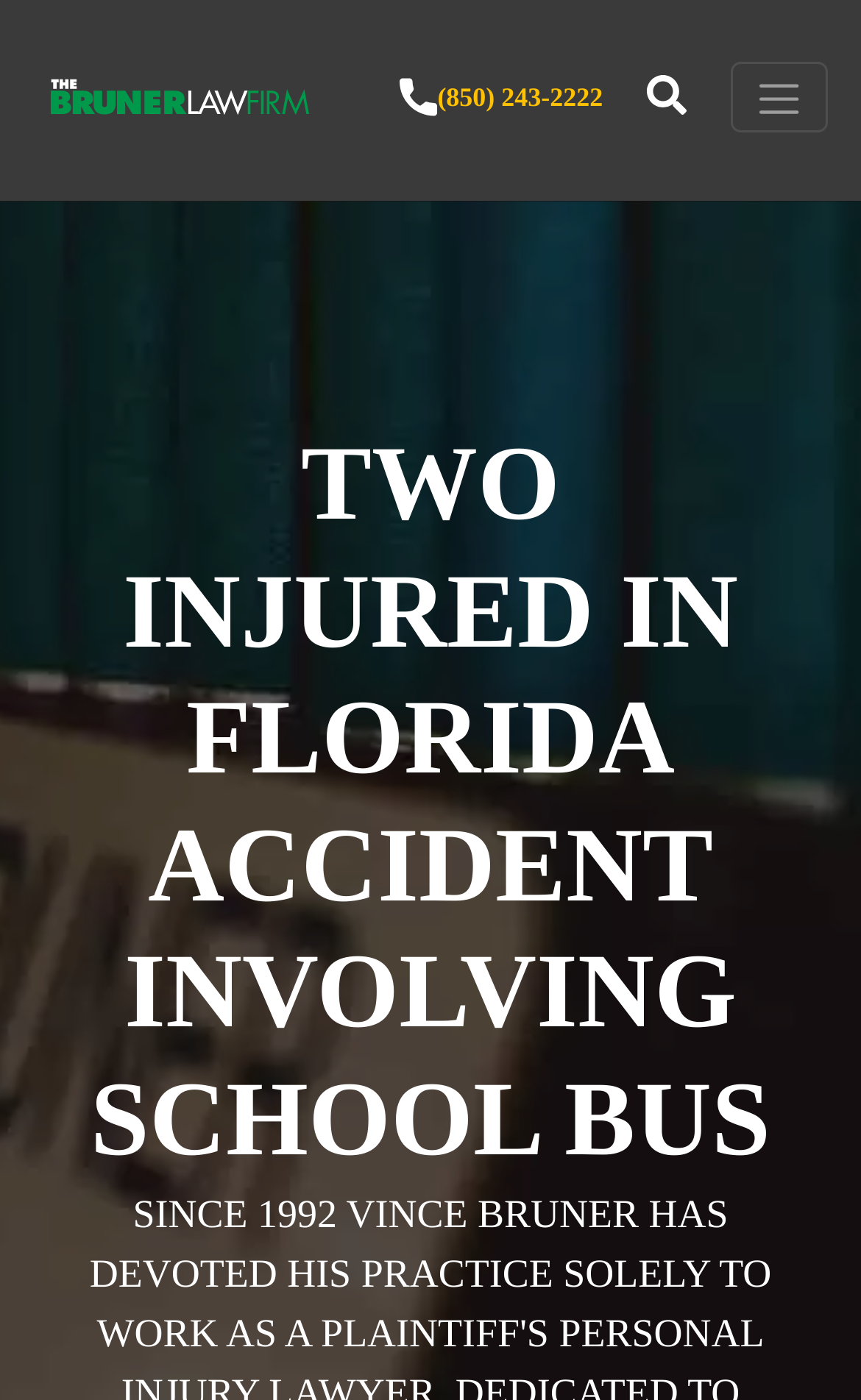What is the name of the law firm?
Based on the screenshot, give a detailed explanation to answer the question.

I found the answer by looking at the link element with the text 'Bruner Law Firm' and an image with the same name, which suggests that it is a law firm.